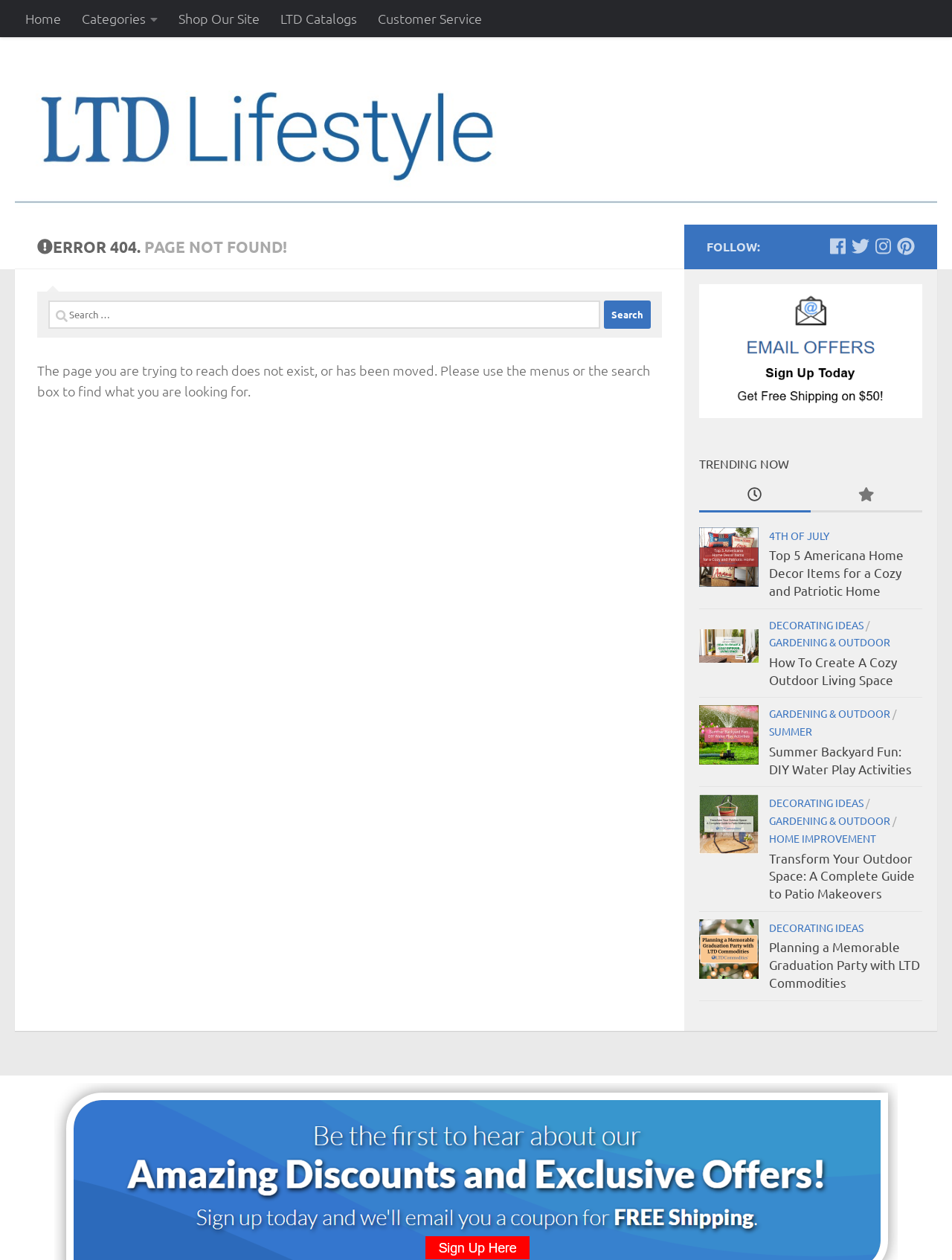Pinpoint the bounding box coordinates of the element to be clicked to execute the instruction: "Search for something".

[0.051, 0.238, 0.63, 0.261]